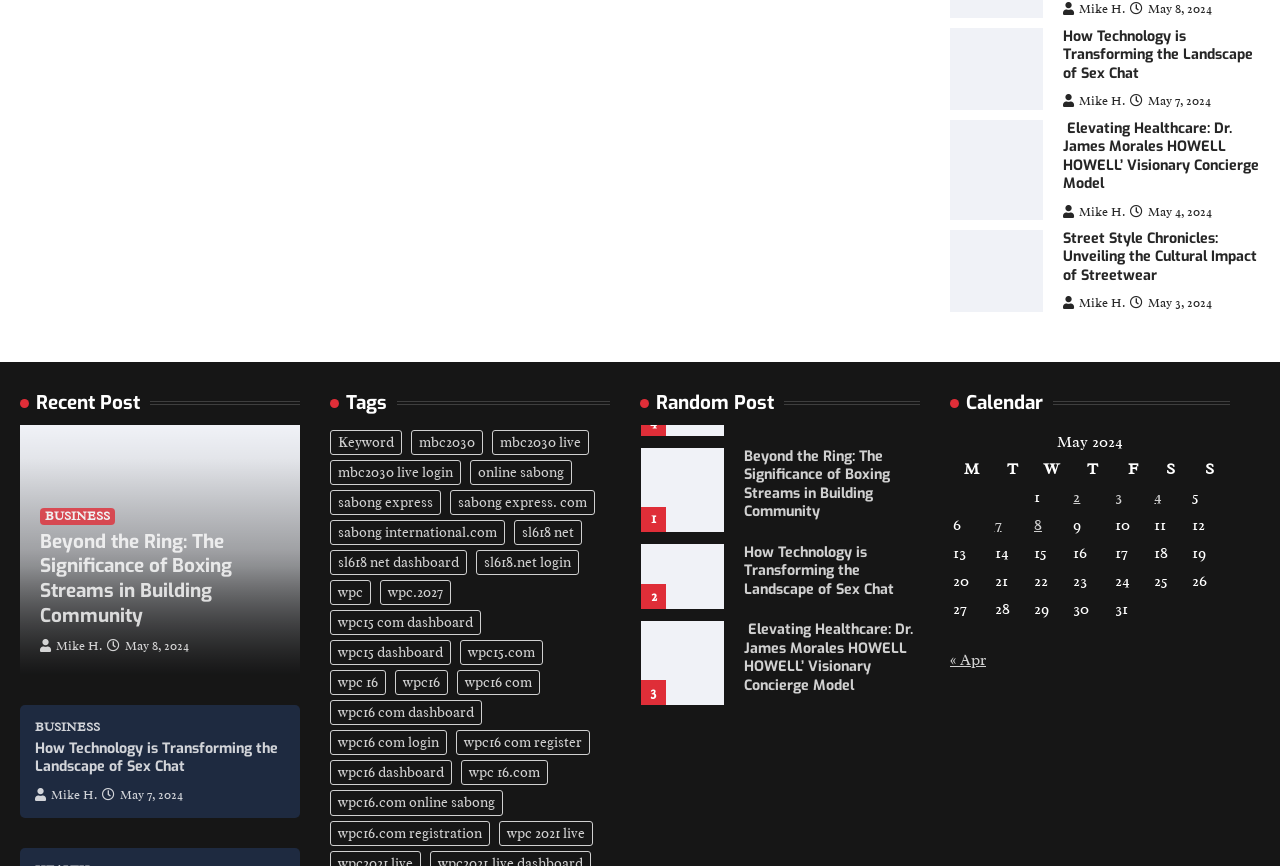What is the category of the post 'Elevating Healthcare: Dr. James Morales HOWELL HOWELL’ Visionary Concierge Model'?
By examining the image, provide a one-word or phrase answer.

BUSINESS